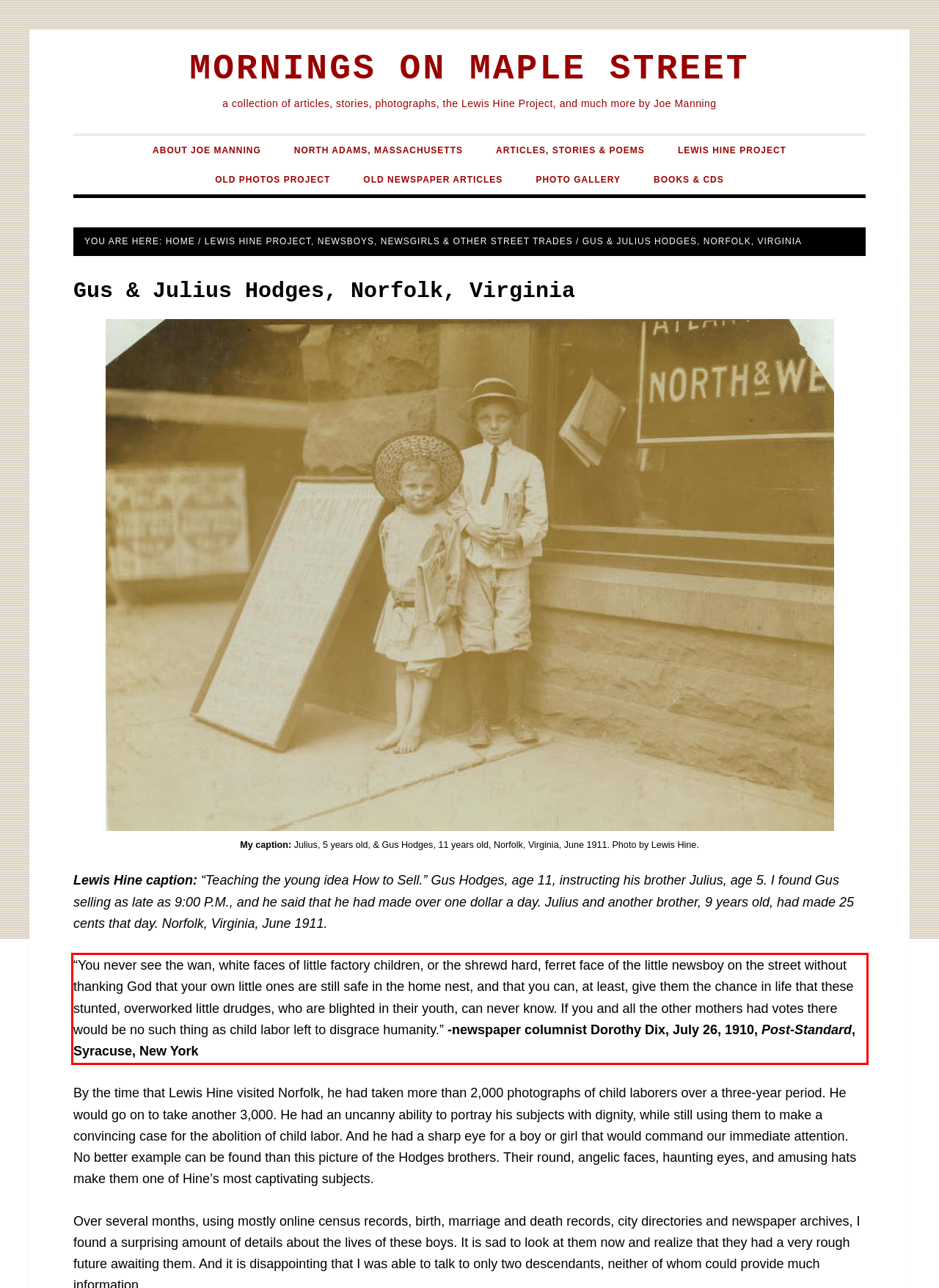Analyze the red bounding box in the provided webpage screenshot and generate the text content contained within.

“You never see the wan, white faces of little factory children, or the shrewd hard, ferret face of the little newsboy on the street without thanking God that your own little ones are still safe in the home nest, and that you can, at least, give them the chance in life that these stunted, overworked little drudges, who are blighted in their youth, can never know. If you and all the other mothers had votes there would be no such thing as child labor left to disgrace humanity.” -newspaper columnist Dorothy Dix, July 26, 1910, Post-Standard, Syracuse, New York